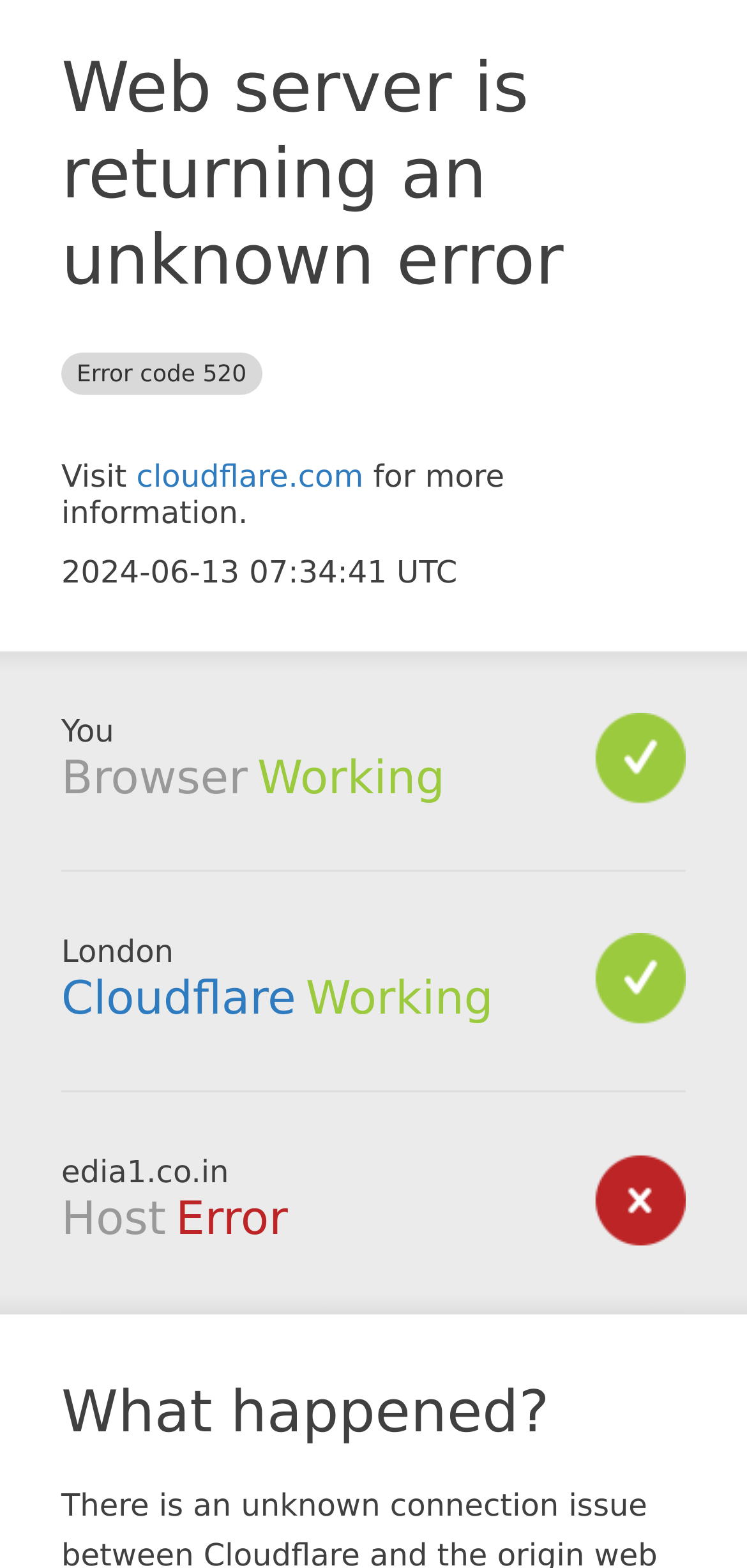Please give a succinct answer using a single word or phrase:
Where is the browser located?

London